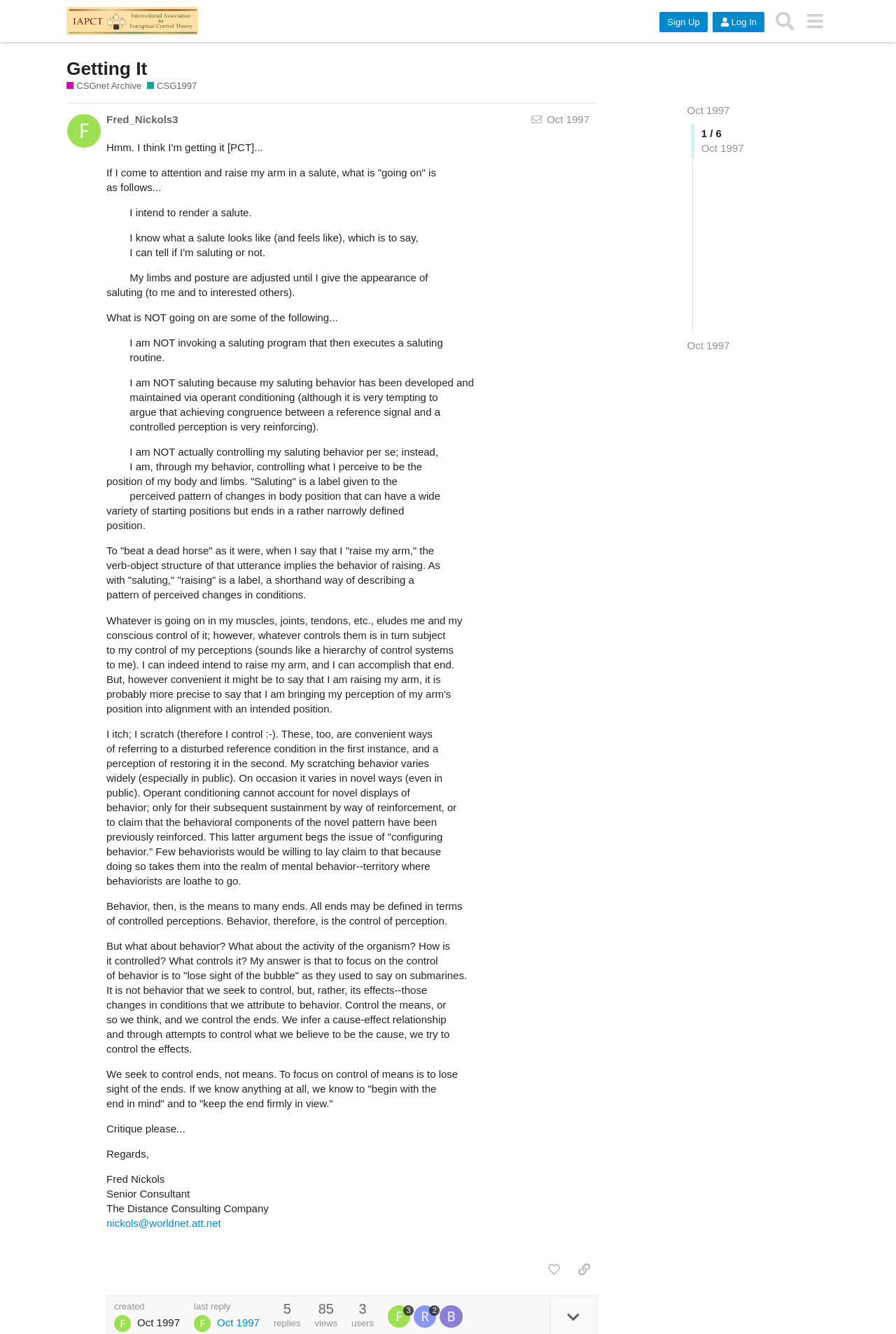Locate the bounding box coordinates of the region to be clicked to comply with the following instruction: "Read post from Fred_Nickols3". The coordinates must be four float numbers between 0 and 1, in the form [left, top, right, bottom].

[0.119, 0.084, 0.666, 0.097]